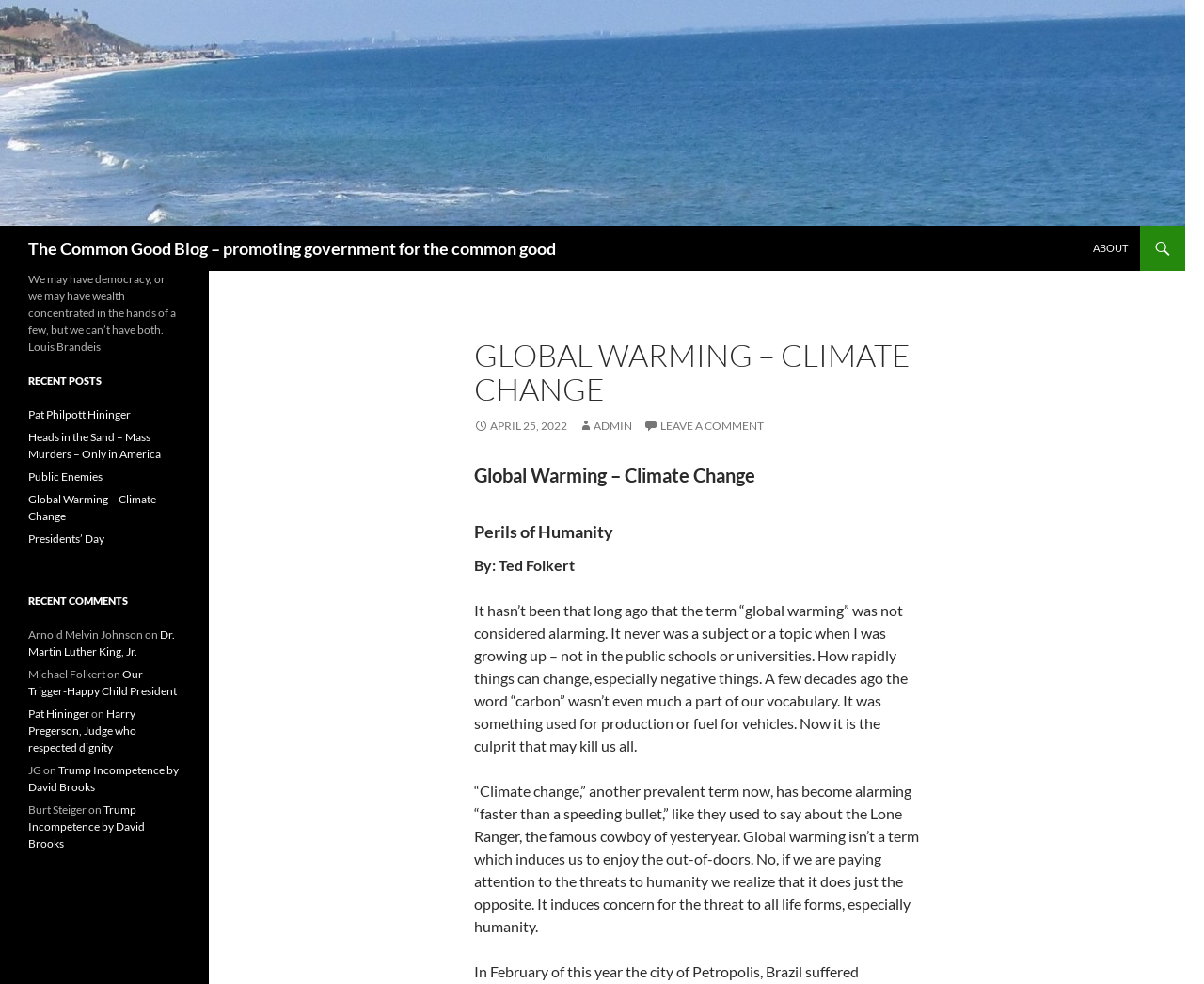What is the topic of the current post? Using the information from the screenshot, answer with a single word or phrase.

Global Warming – Climate Change